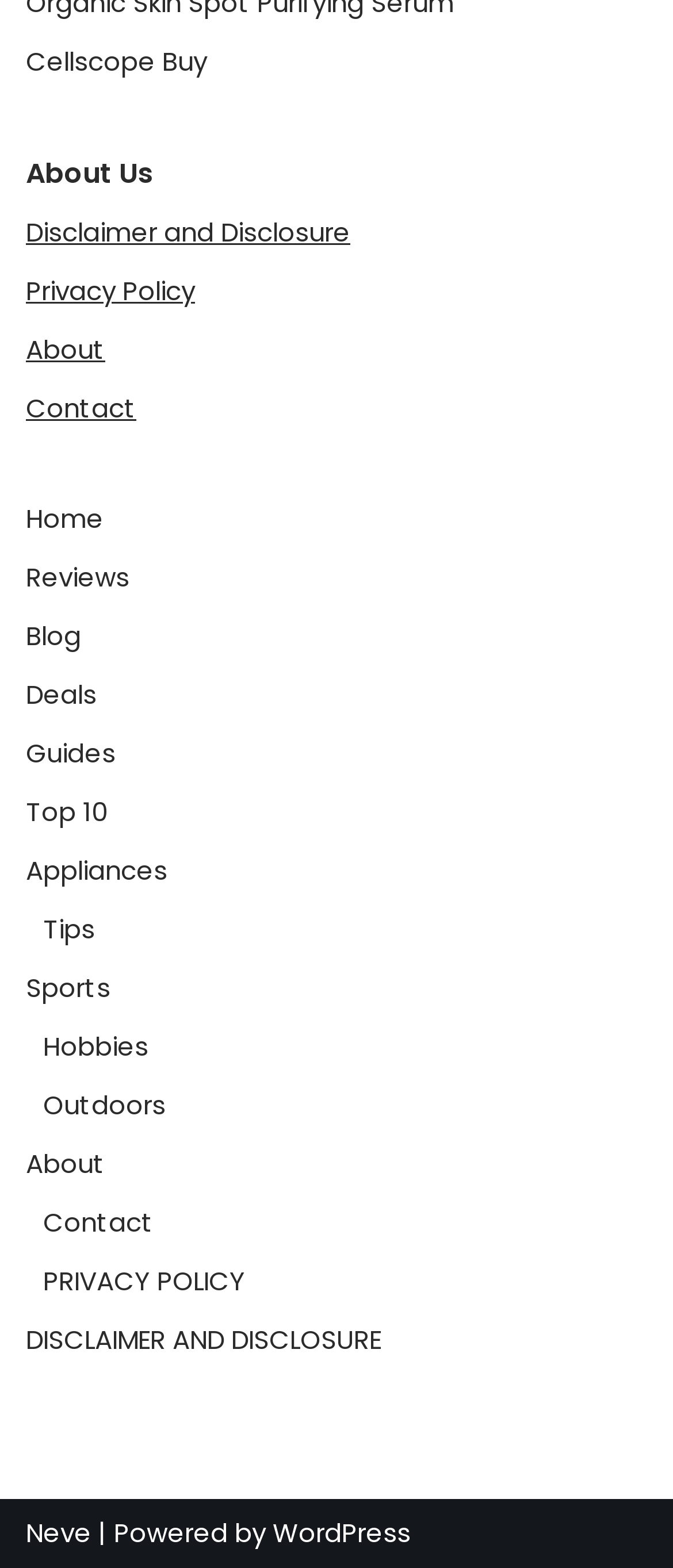Determine the bounding box for the described HTML element: "Privacy Policy". Ensure the coordinates are four float numbers between 0 and 1 in the format [left, top, right, bottom].

[0.038, 0.174, 0.29, 0.197]